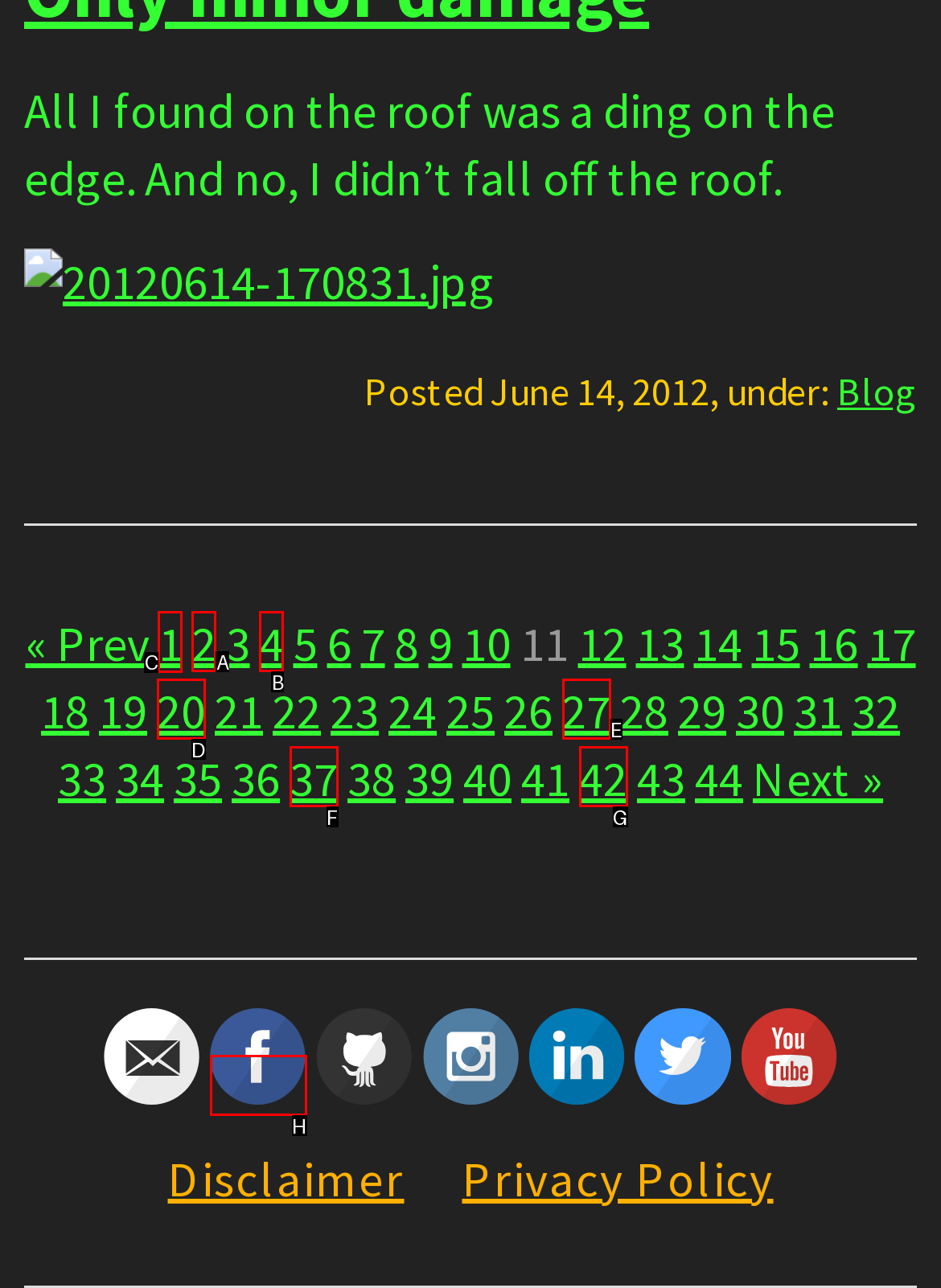Tell me which letter corresponds to the UI element that should be clicked to fulfill this instruction: View page 2
Answer using the letter of the chosen option directly.

C